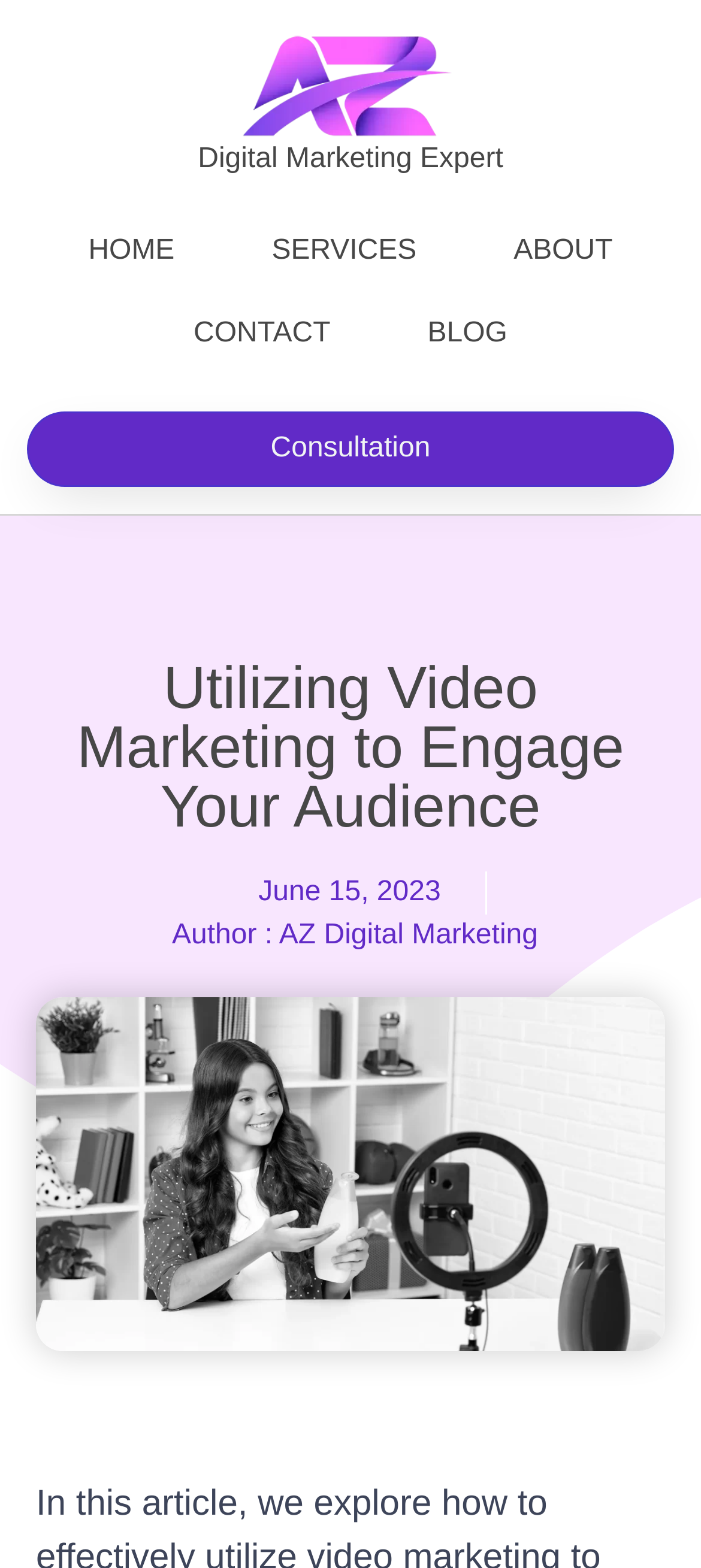Give a one-word or short phrase answer to the question: 
How many navigation links are there?

5